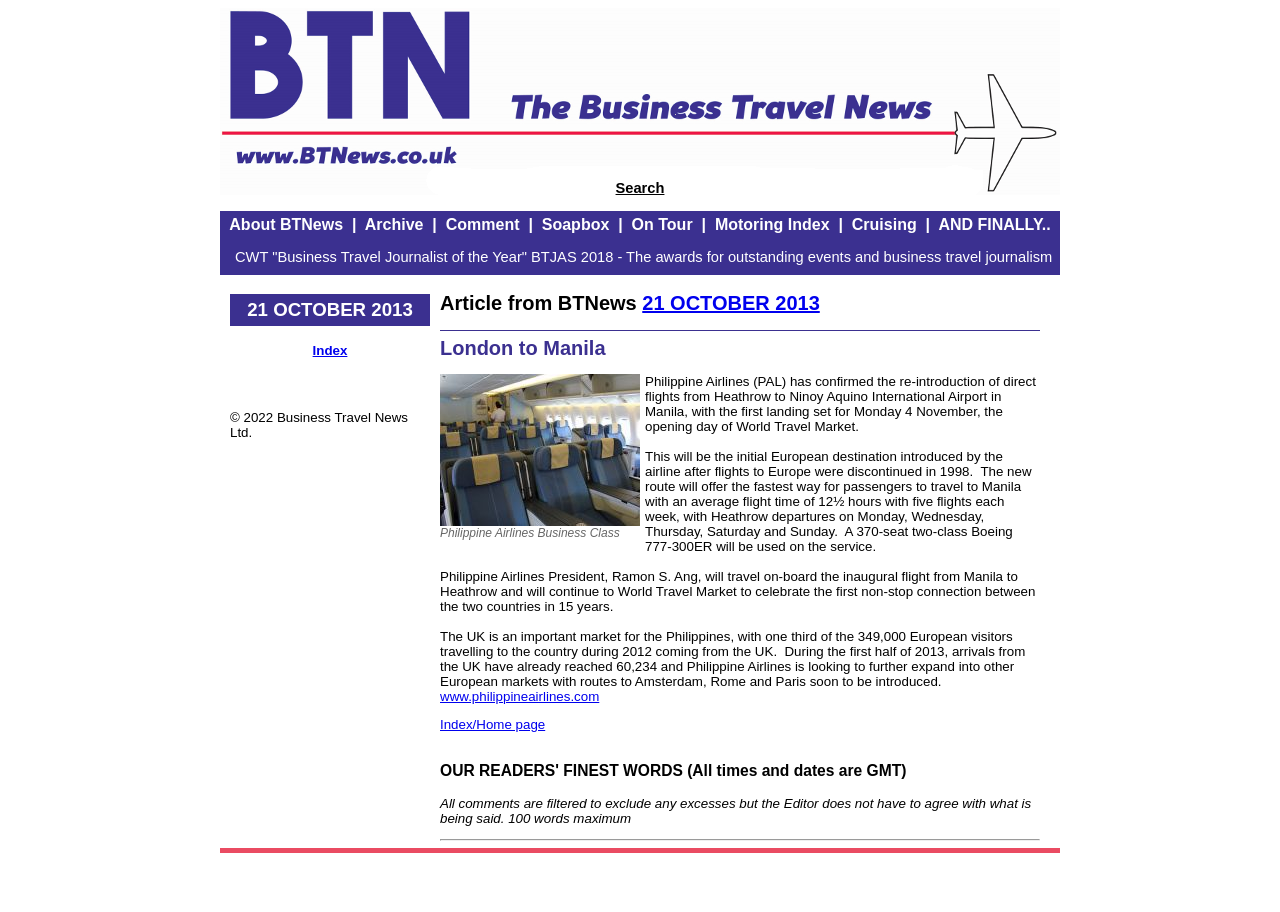Kindly provide the bounding box coordinates of the section you need to click on to fulfill the given instruction: "Go to the archive page".

[0.285, 0.237, 0.331, 0.255]